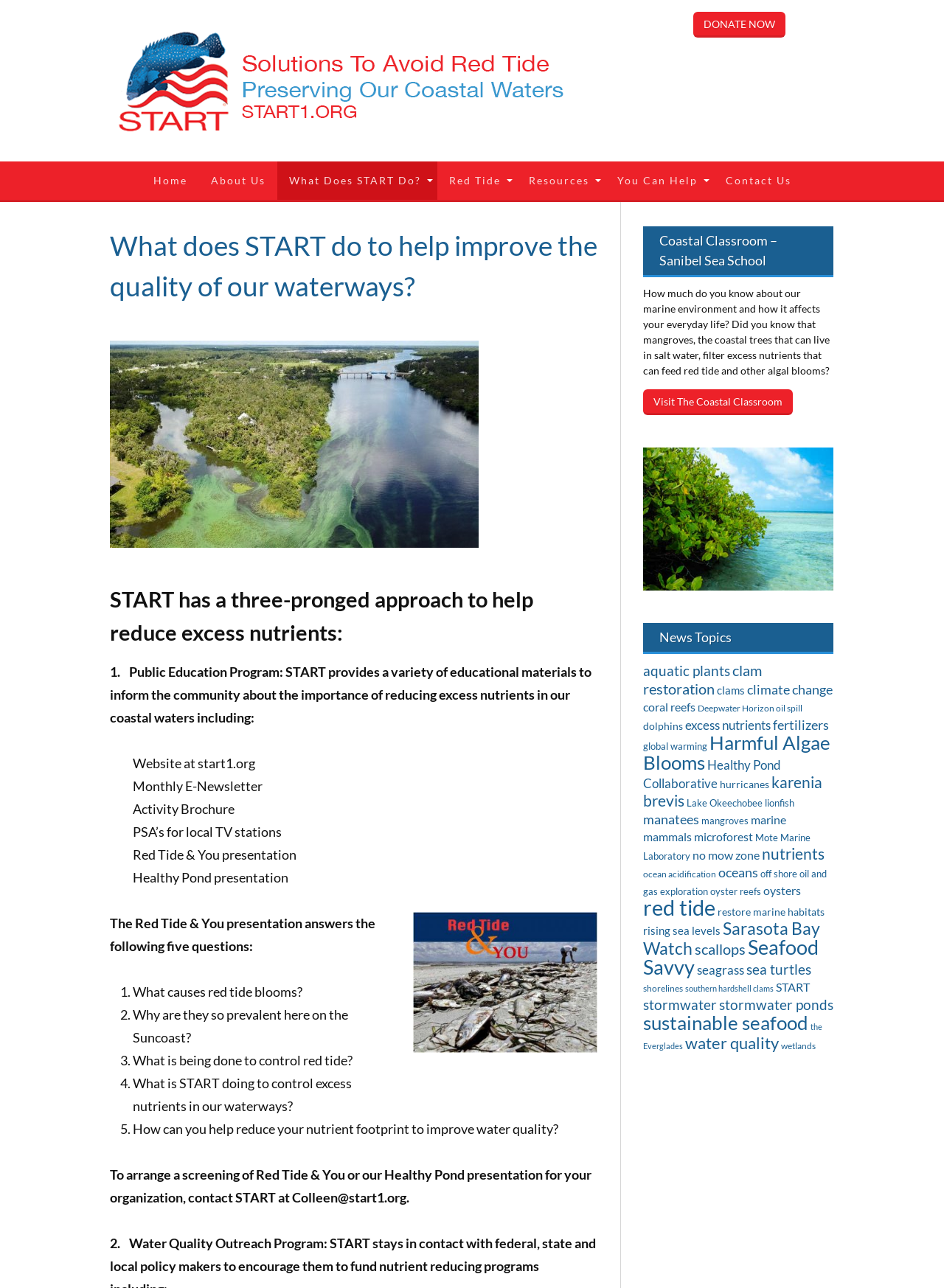Please answer the following question using a single word or phrase: 
How many news topics are listed on the webpage?

24